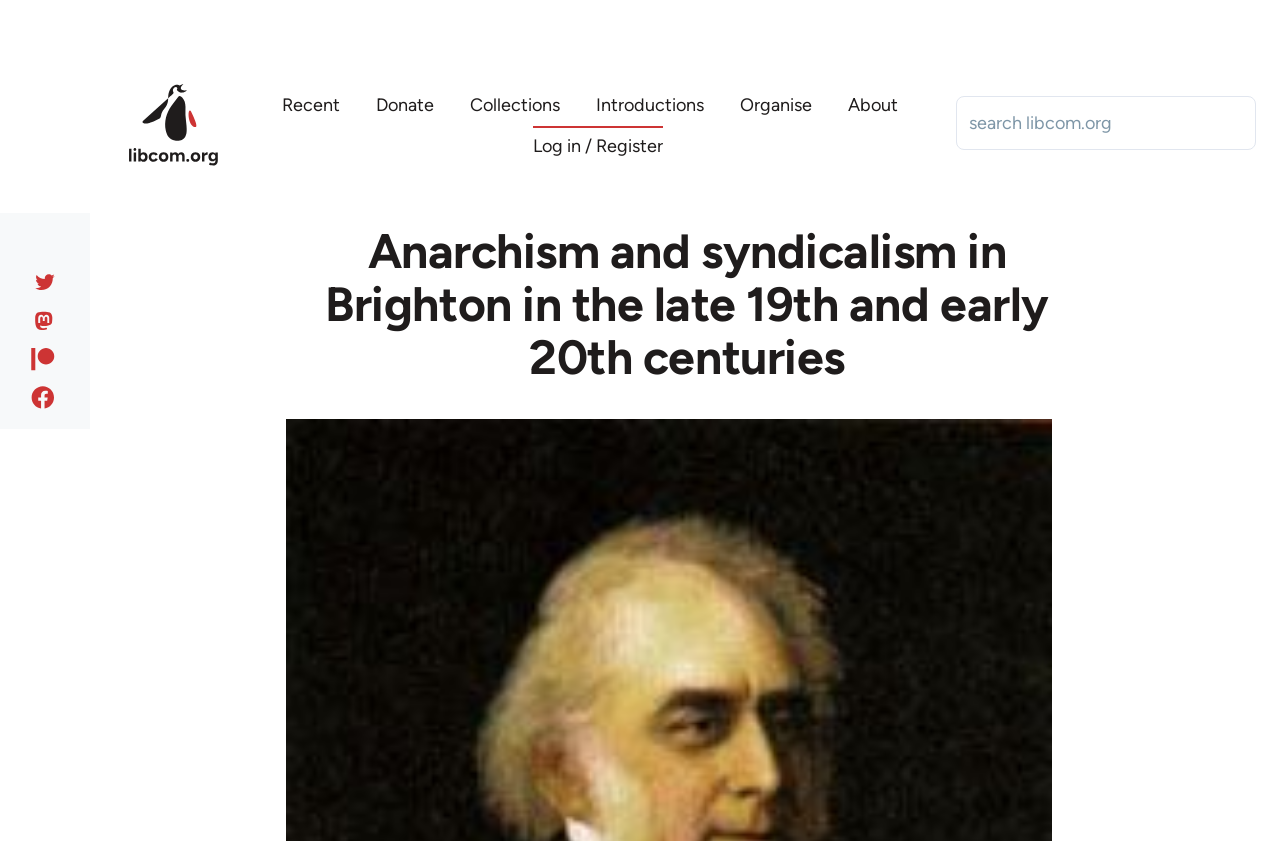What is the function of the 'Skip to main content' link?
Using the information presented in the image, please offer a detailed response to the question.

The 'Skip to main content' link is likely an accessibility feature that allows users to bypass the navigation and header sections and jump directly to the main content of the page.